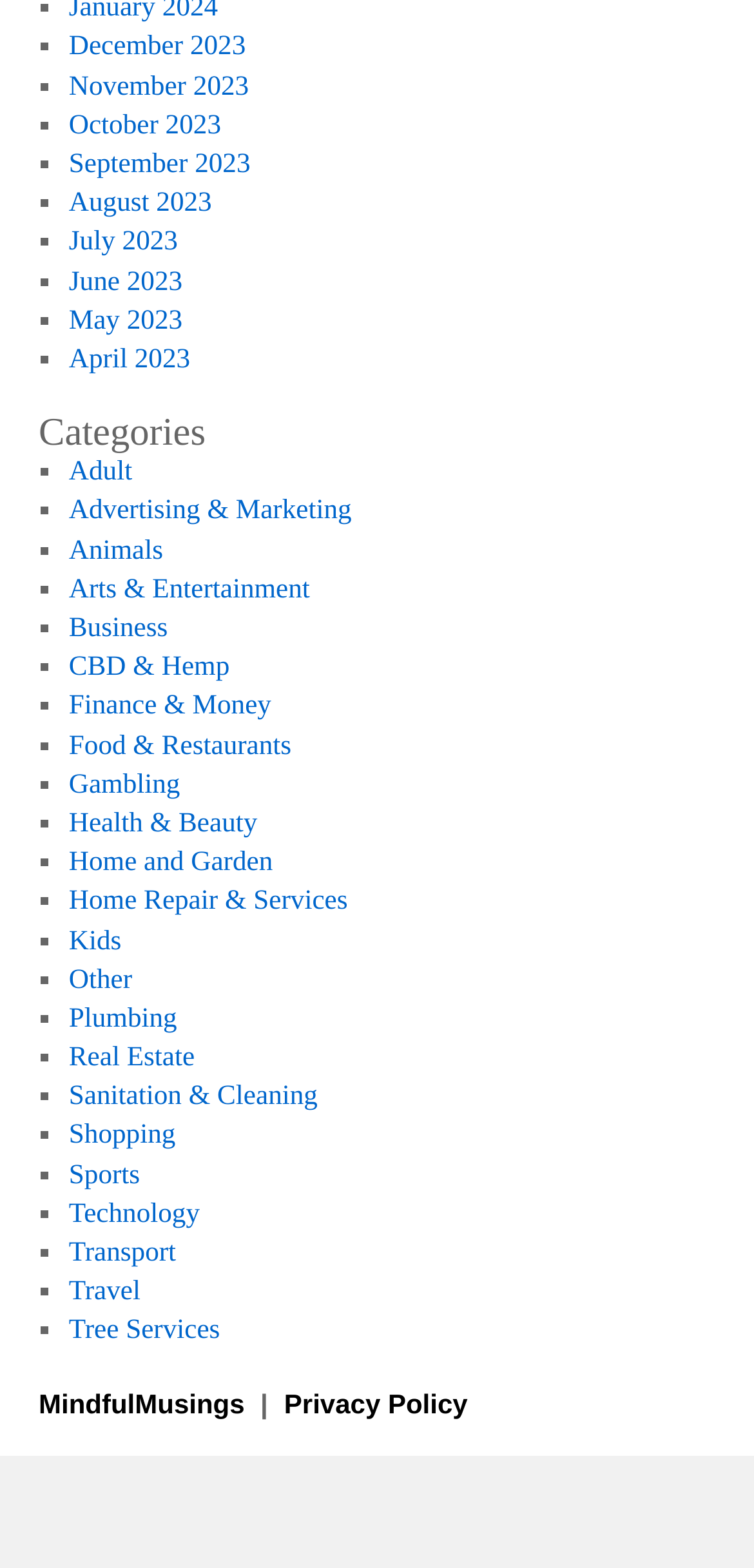Identify the bounding box coordinates of the clickable region necessary to fulfill the following instruction: "Read the article about converting and downloading videos". The bounding box coordinates should be four float numbers between 0 and 1, i.e., [left, top, right, bottom].

None